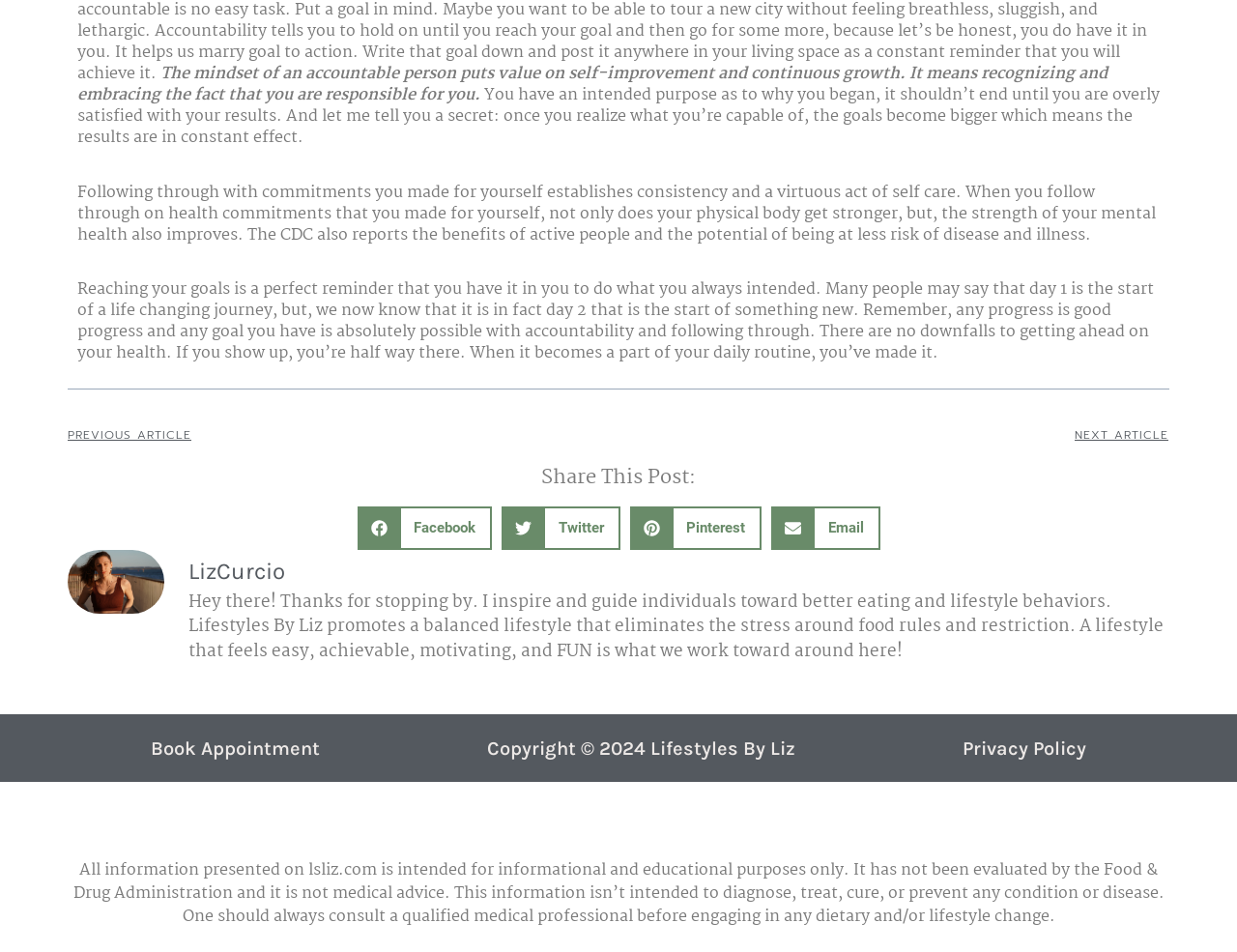Please give a concise answer to this question using a single word or phrase: 
What is the purpose of Lifestyles By Liz?

Guide individuals toward better eating and lifestyle behaviors